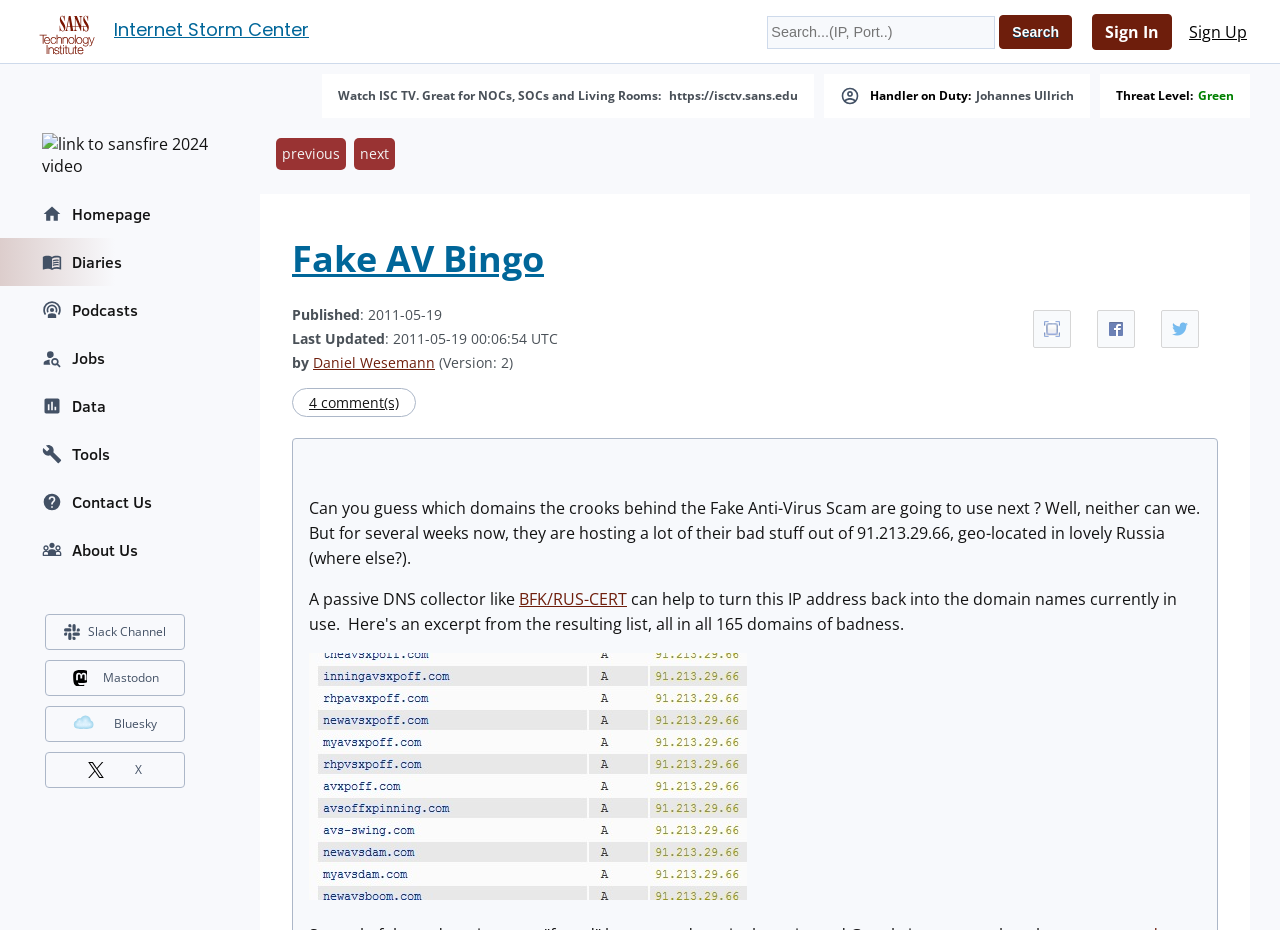Identify the bounding box coordinates of the section to be clicked to complete the task described by the following instruction: "Sign In". The coordinates should be four float numbers between 0 and 1, formatted as [left, top, right, bottom].

[0.853, 0.015, 0.916, 0.054]